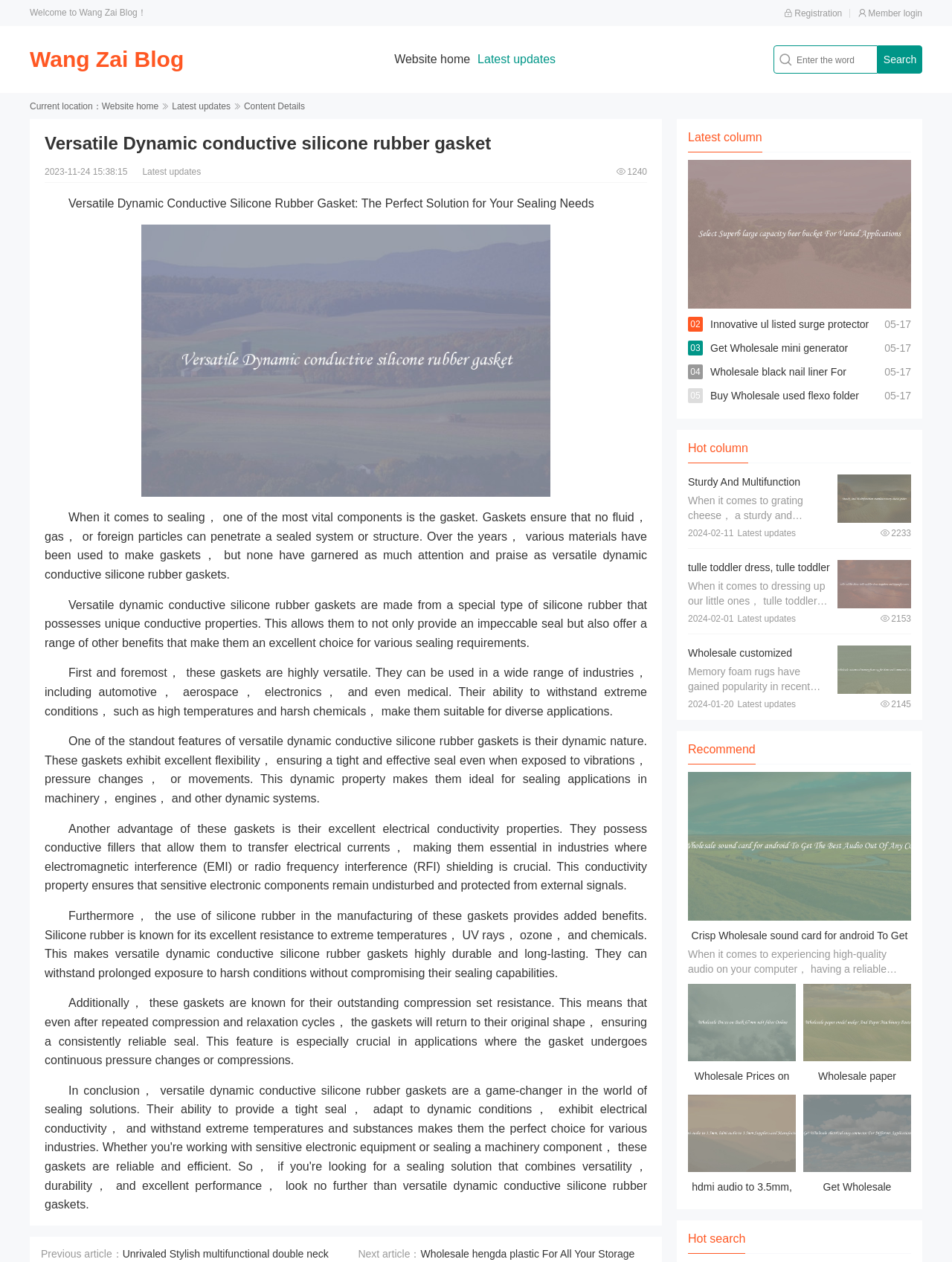Using details from the image, please answer the following question comprehensively:
How many links are there under 'Hot column'?

Under the section 'Hot column', I found three links, which are 'Sturdy And Multifunction stainless rotary cheese grater', 'tulle toddler dress, tulle toddler dress Suppliers and Manufacturers', and 'Wholesale customized memory foam rug for Home and Commercial Use'.